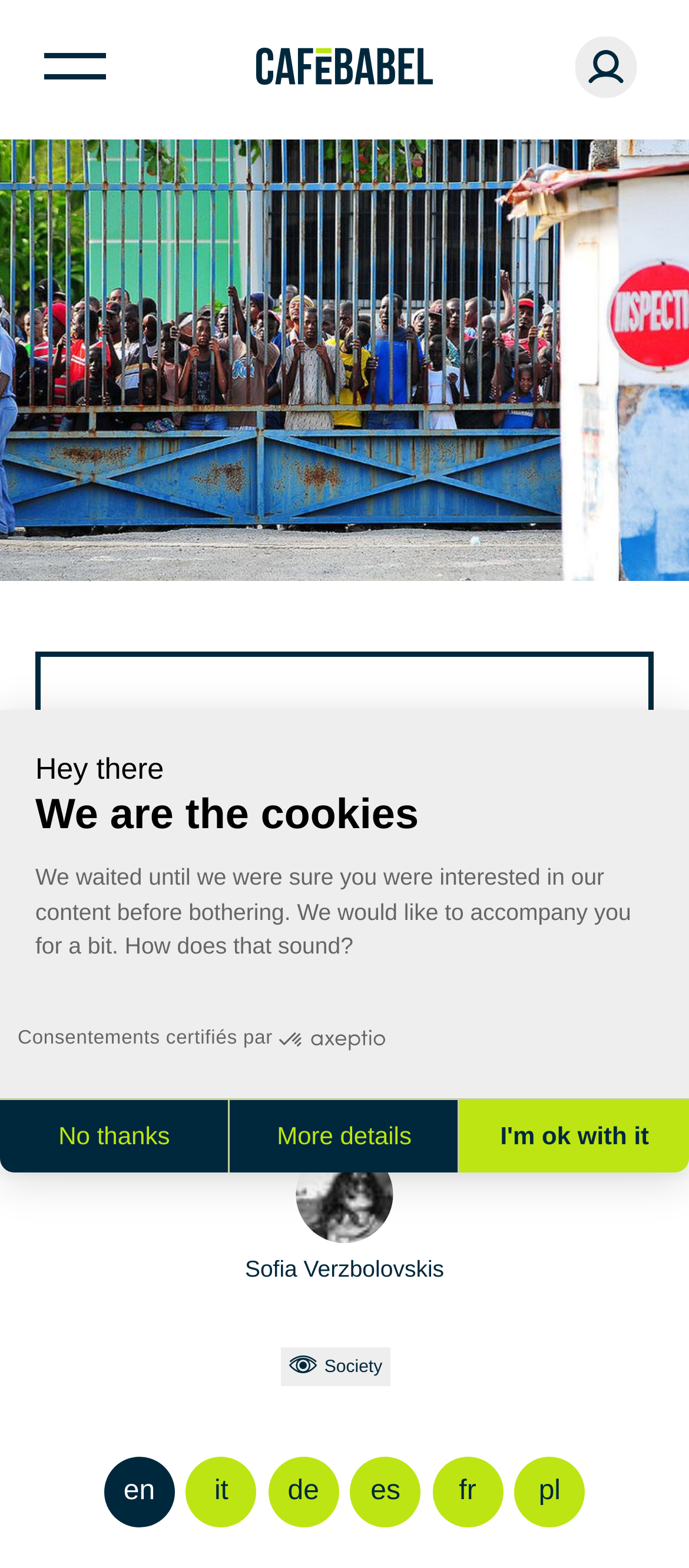Your task is to find and give the main heading text of the webpage.

Haiti earthquake survivors land in Paris